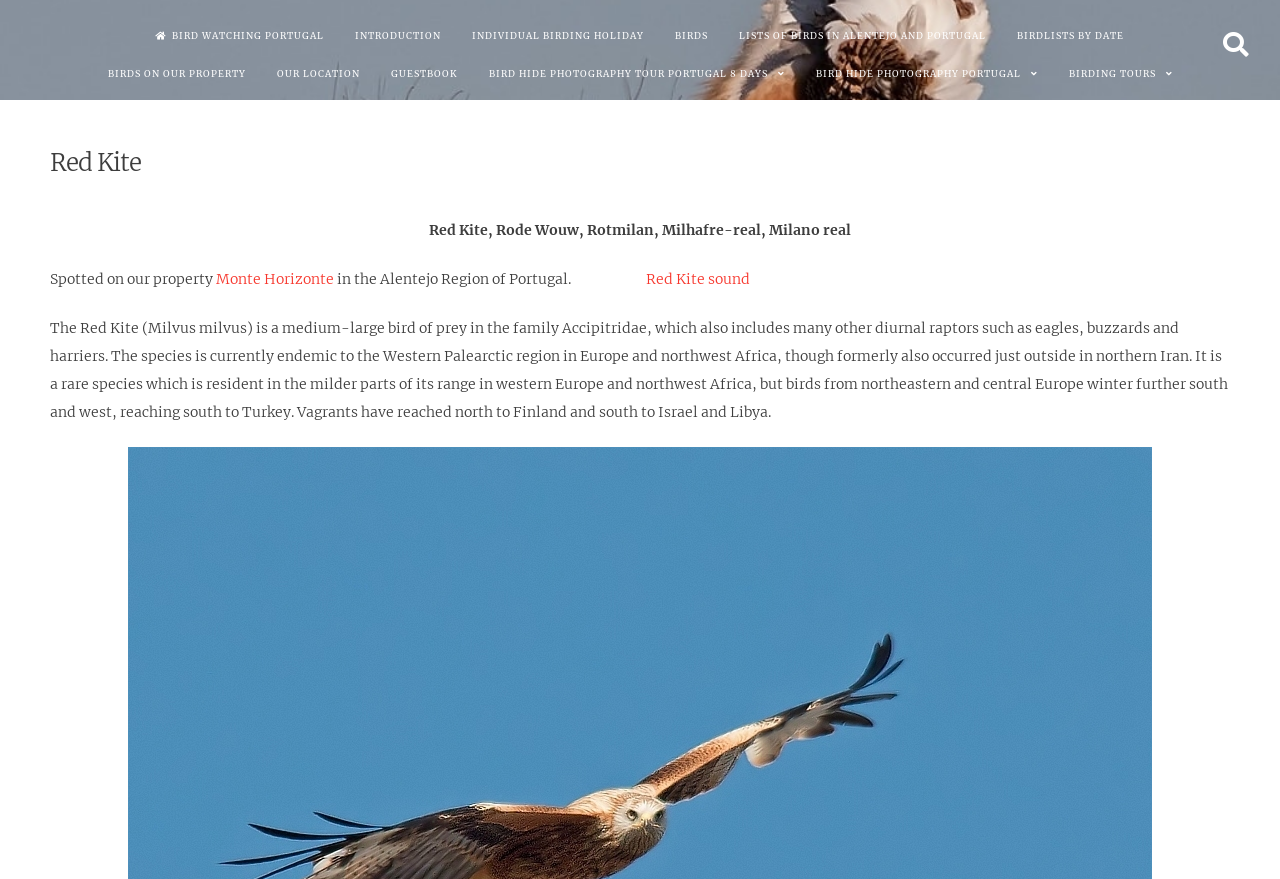Answer the question with a brief word or phrase:
What is the name of the bird featured on this webpage?

Red Kite